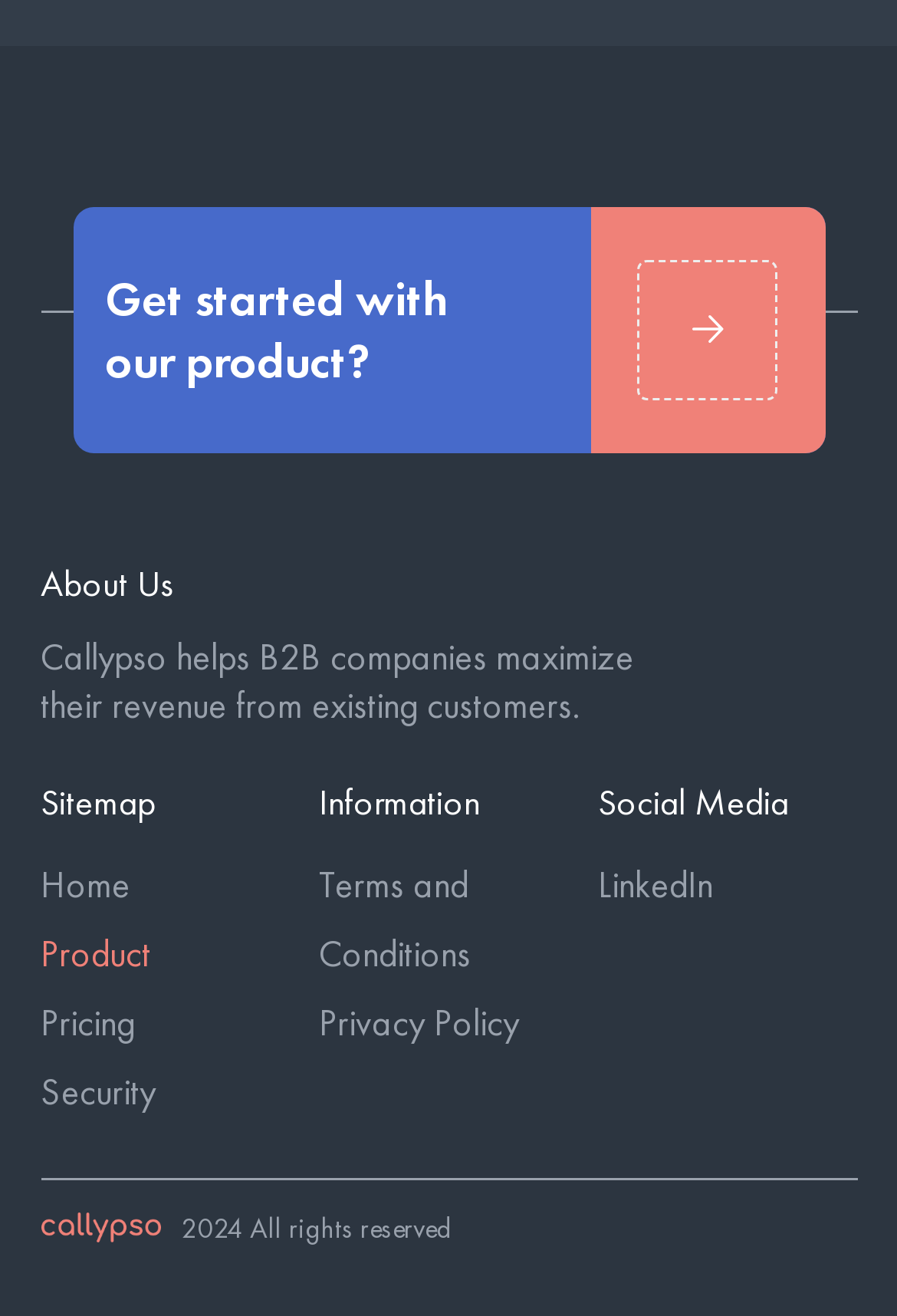Please look at the image and answer the question with a detailed explanation: What is the purpose of the product?

The StaticText element 'Callypso helps B2B companies maximize their revenue from existing customers.' suggests that the product's purpose is to help B2B companies increase their revenue from existing customers.